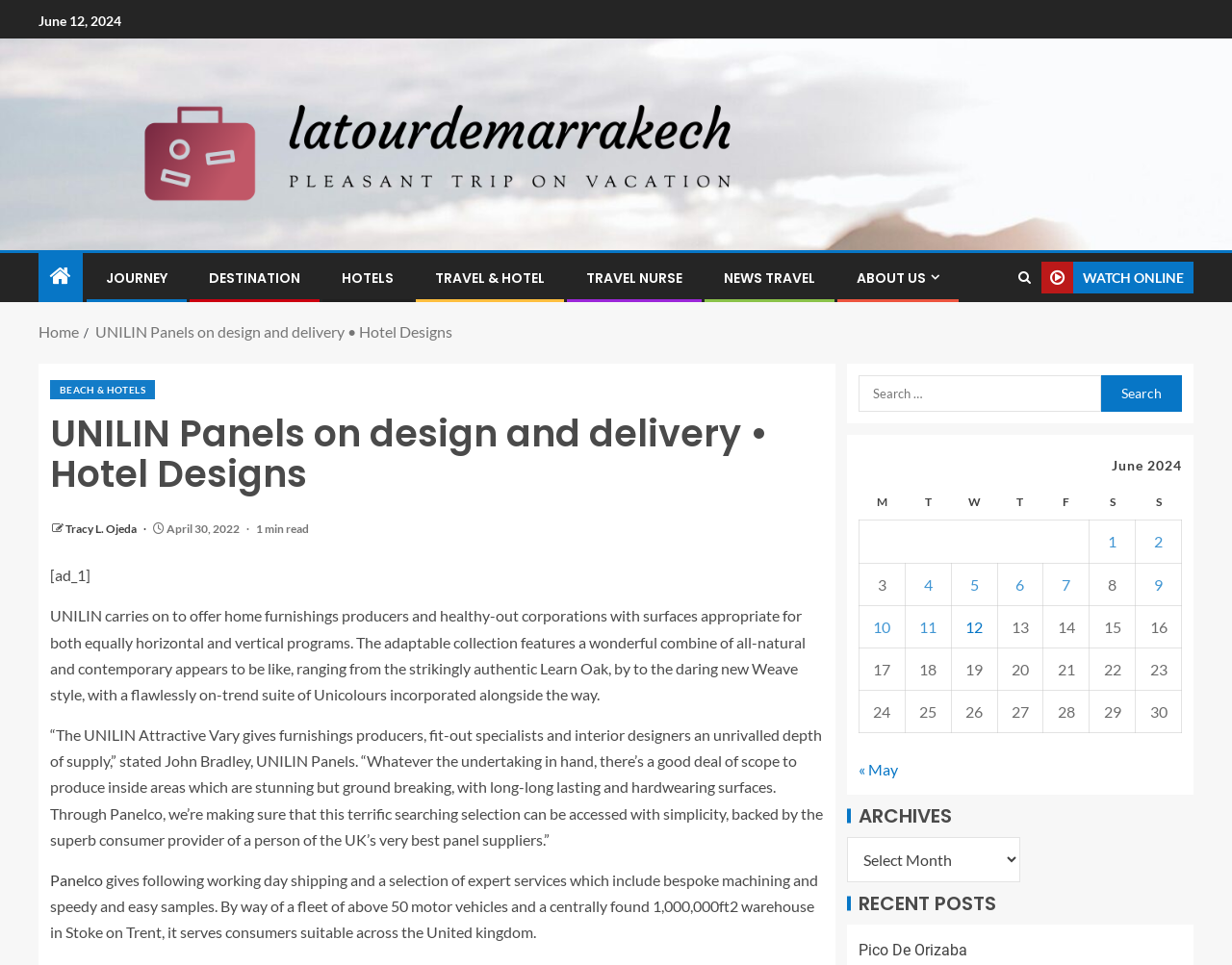Please identify the bounding box coordinates of the element's region that needs to be clicked to fulfill the following instruction: "Search for something". The bounding box coordinates should consist of four float numbers between 0 and 1, i.e., [left, top, right, bottom].

[0.697, 0.389, 0.894, 0.427]